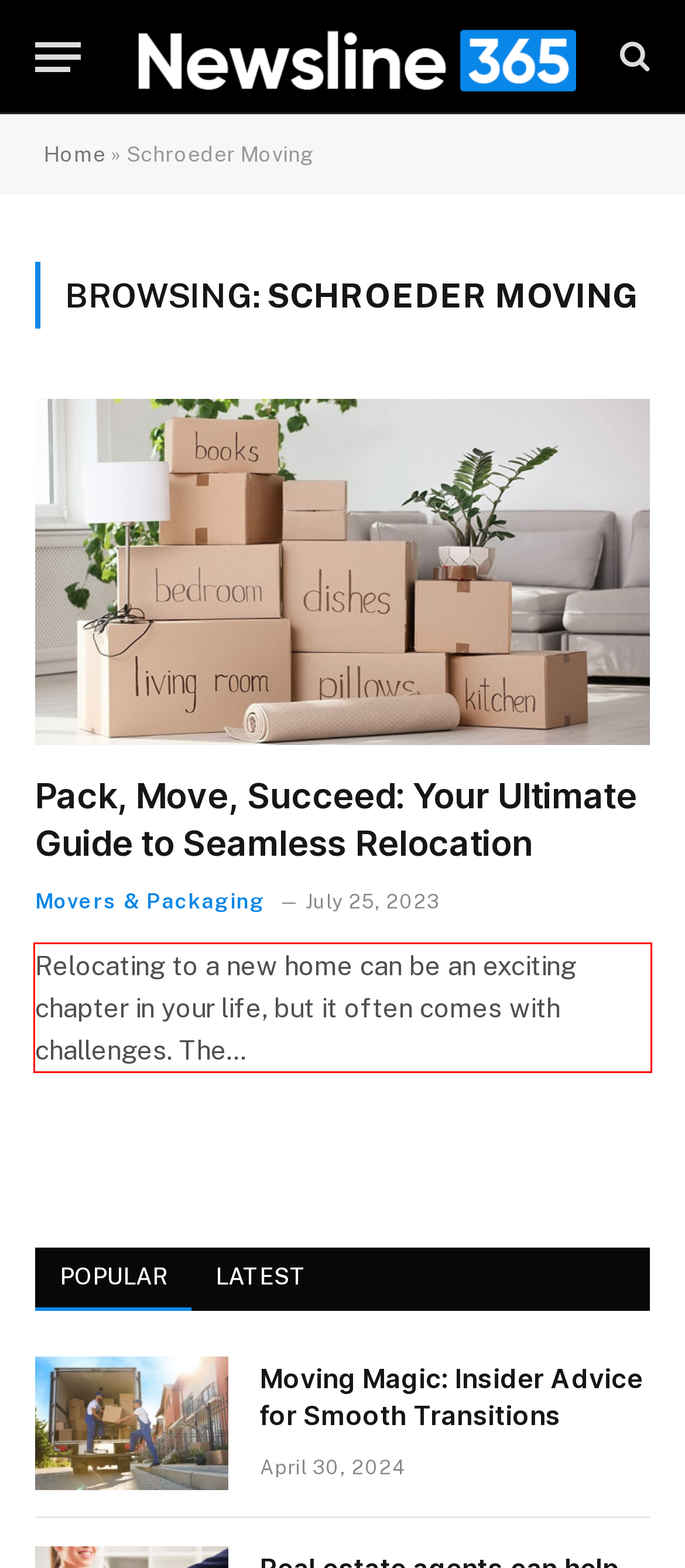Please perform OCR on the text within the red rectangle in the webpage screenshot and return the text content.

Relocating to a new home can be an exciting chapter in your life, but it often comes with challenges. The…